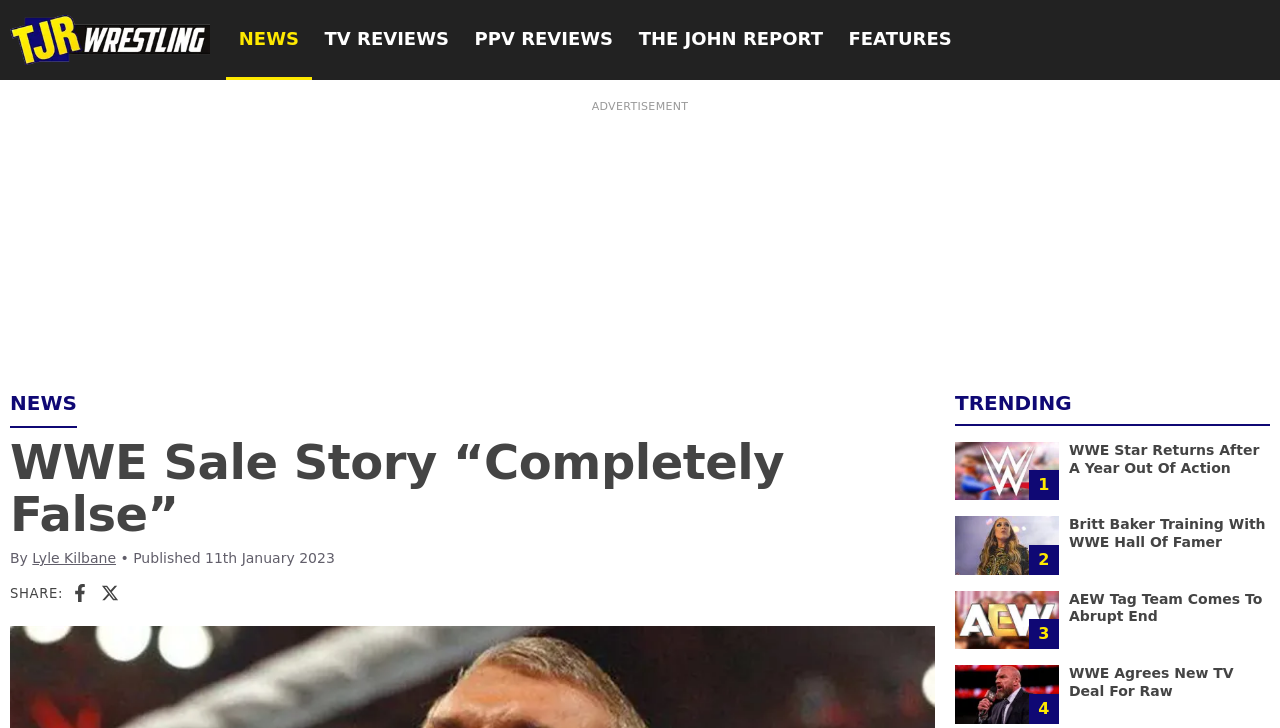Can you give a comprehensive explanation to the question given the content of the image?
How many trending stories are displayed on the webpage?

The webpage displays four trending stories, each with a heading and an image, located on the right-hand side of the webpage. These stories are about WWE and AEW wrestling news.